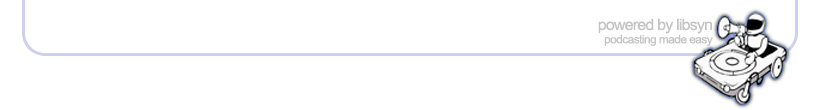Provide a rich and detailed narrative of the image.

The image features a sleek, minimalistic footer design showcasing the tagline "powered by Libsyn," highlighting the platform's role in facilitating podcasting. Accompanying the text is a stylized illustration of a character operating a vintage turntable, symbolizing creative audio production. The muted color palette provides a professional and clean aesthetic, making it well-suited for a website dedicated to podcasting and audio content generation. This footer design emphasizes ease of use and technological accessibility for users looking to engage in podcasting activities.